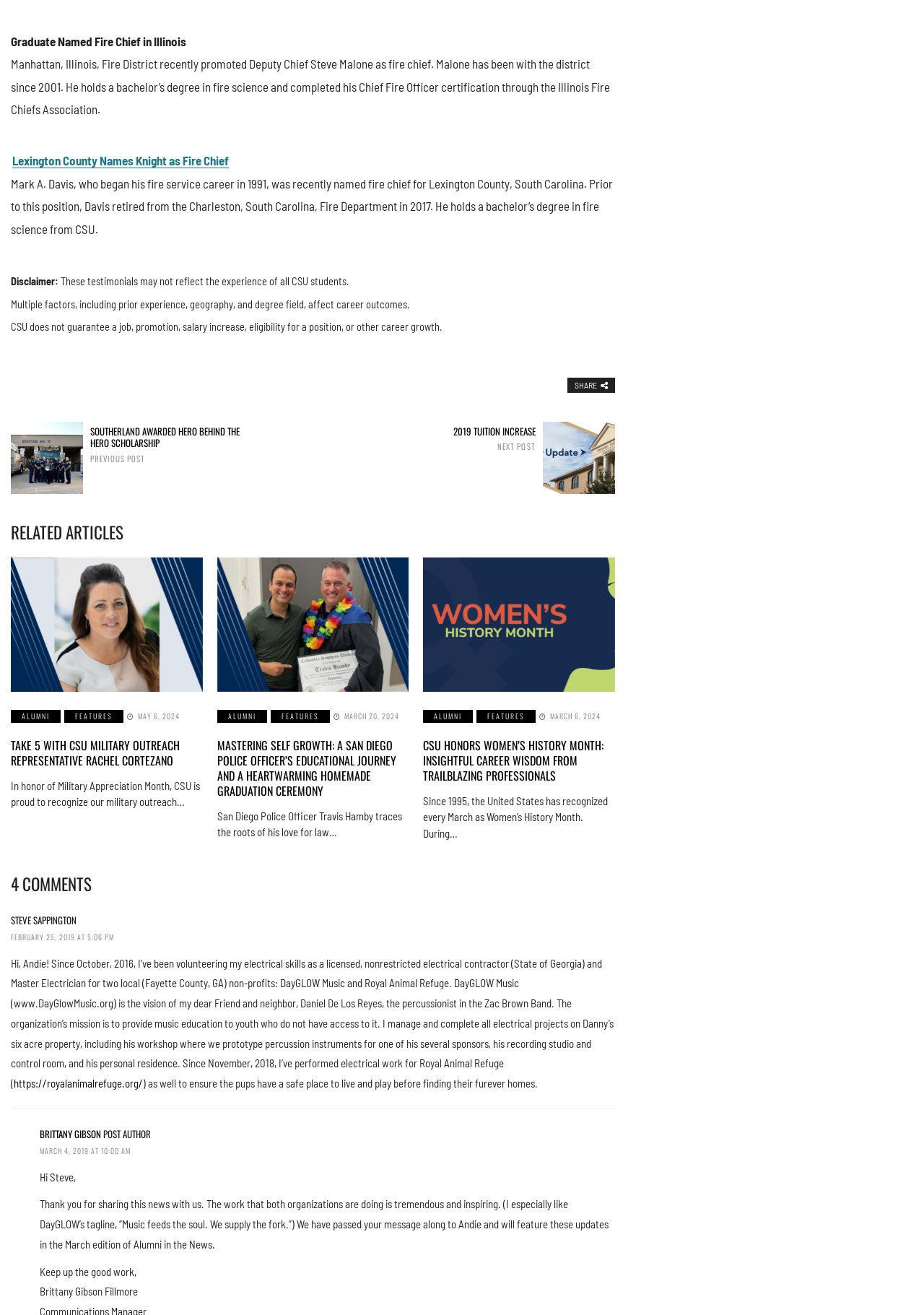Locate the bounding box coordinates of the element that needs to be clicked to carry out the instruction: "Click the 'TAKE 5 WITH CSU MILITARY OUTREACH REPRESENTATIVE RACHEL CORTEZANO' link". The coordinates should be given as four float numbers ranging from 0 to 1, i.e., [left, top, right, bottom].

[0.012, 0.56, 0.195, 0.585]